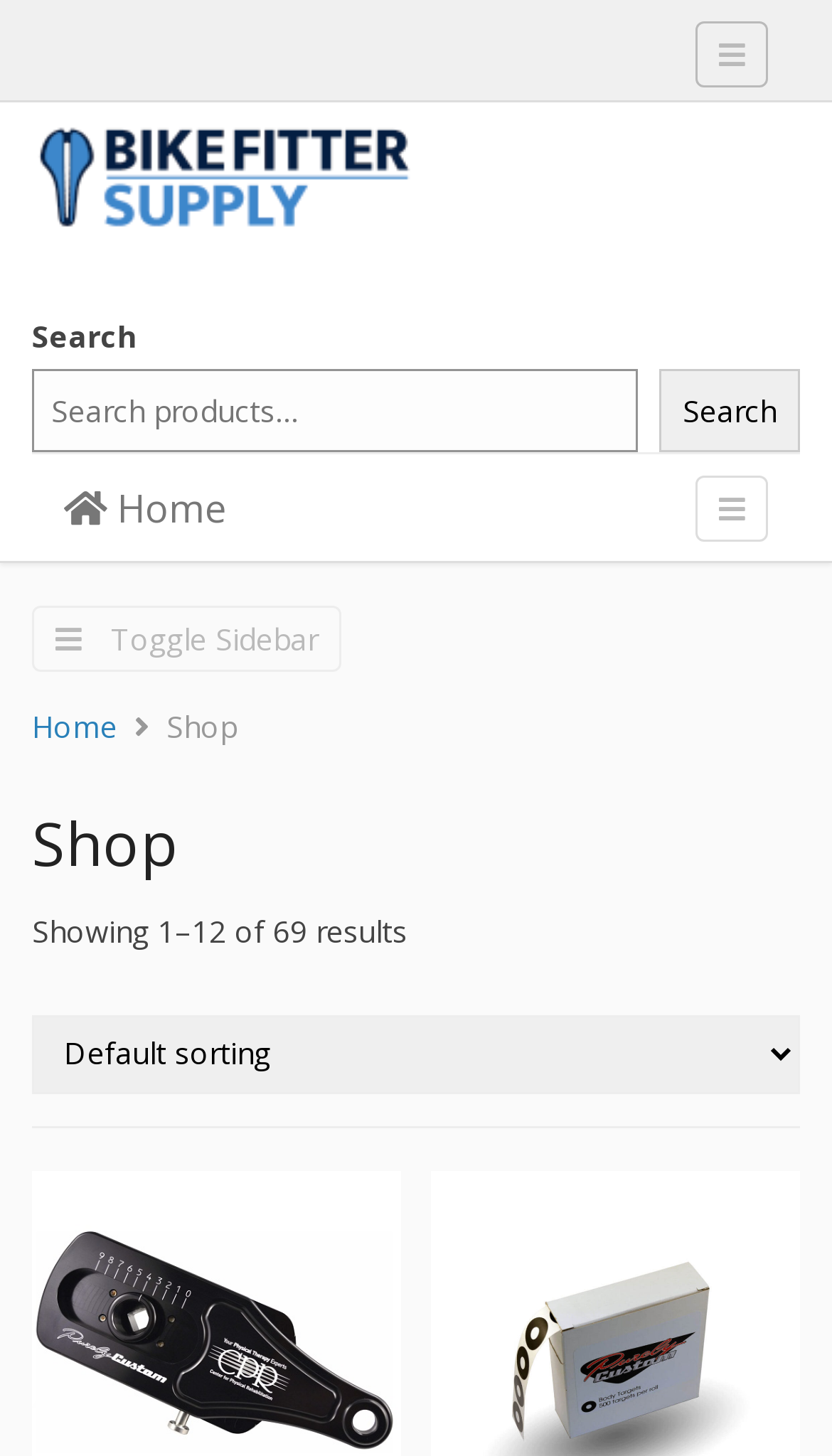Point out the bounding box coordinates of the section to click in order to follow this instruction: "Change shop order".

[0.038, 0.697, 0.751, 0.751]